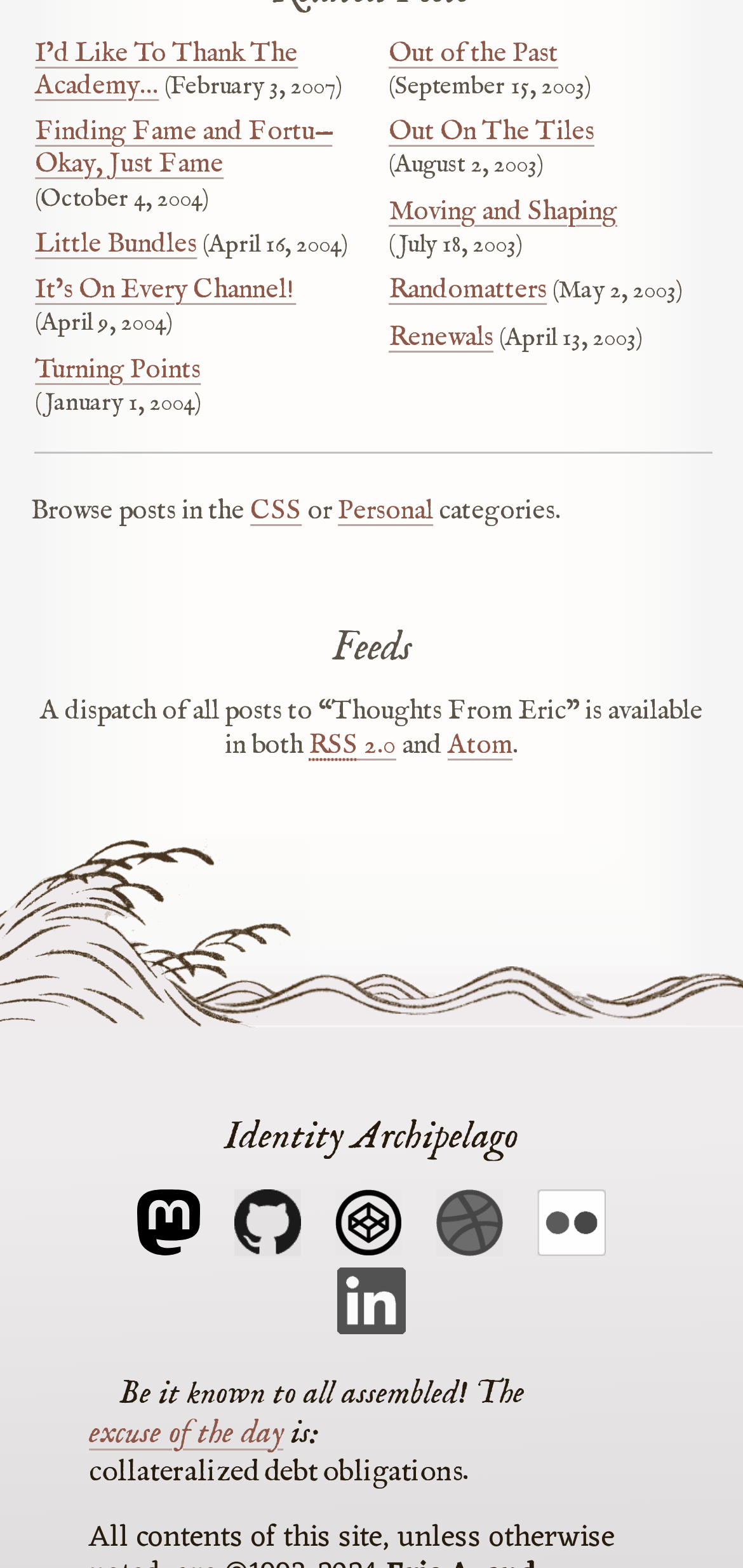Can you specify the bounding box coordinates for the region that should be clicked to fulfill this instruction: "Check the excuse of the day".

[0.12, 0.9, 0.381, 0.927]